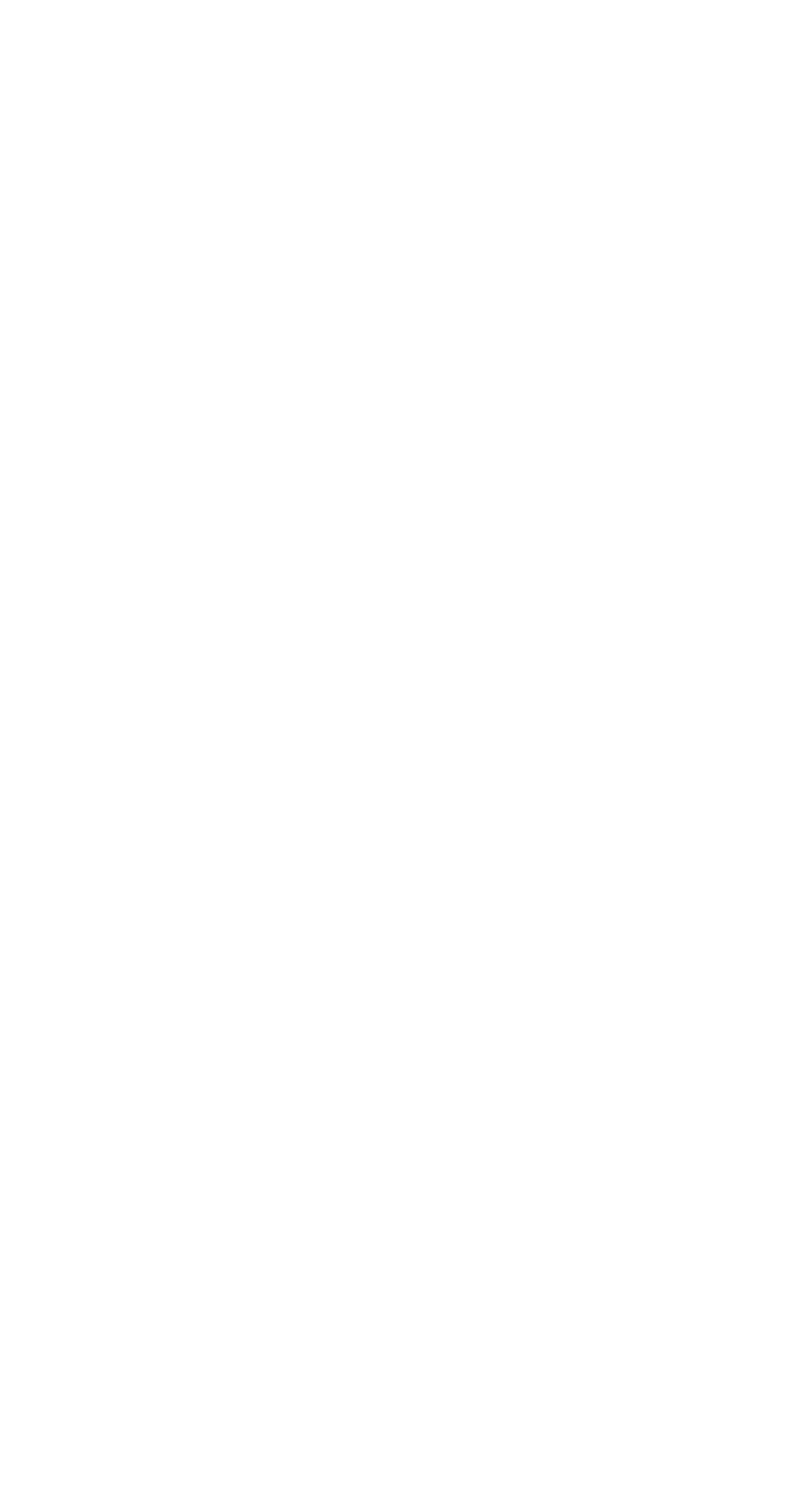Determine the bounding box for the described UI element: "2022".

[0.479, 0.599, 0.554, 0.622]